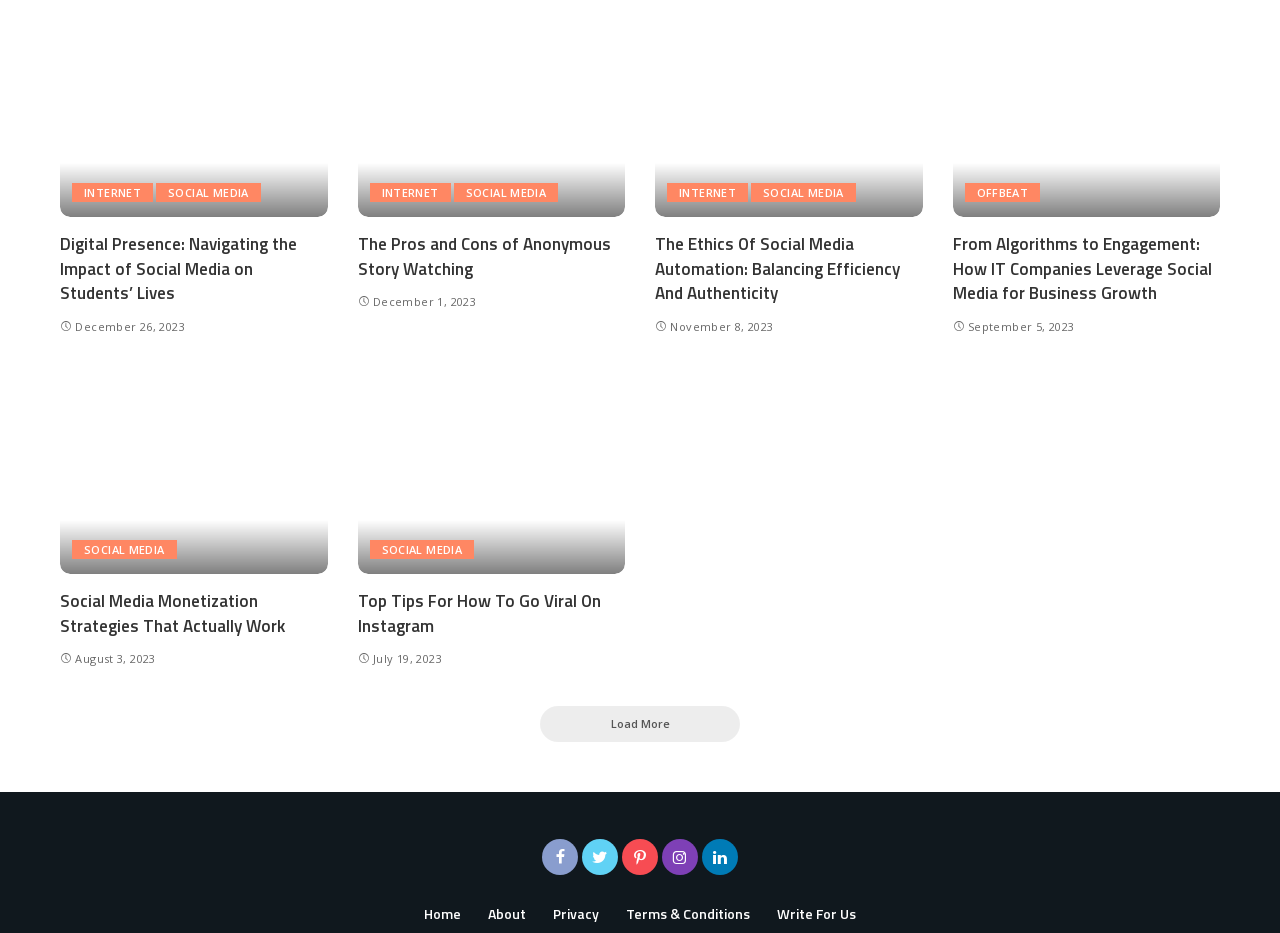Predict the bounding box of the UI element based on this description: "Terms & Conditions".

[0.48, 0.967, 0.595, 0.993]